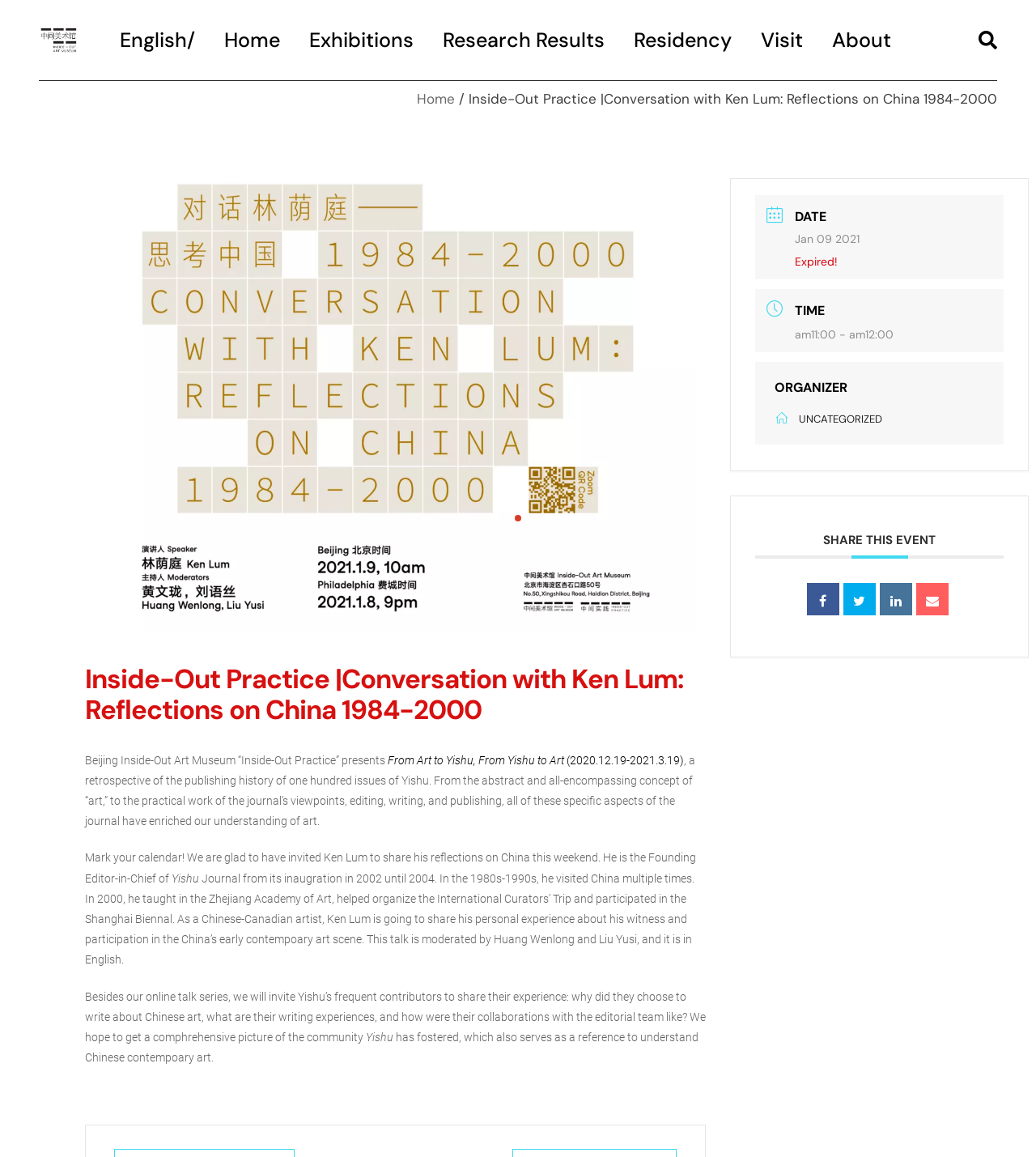Determine the bounding box for the UI element that matches this description: "Home".

[0.402, 0.077, 0.439, 0.093]